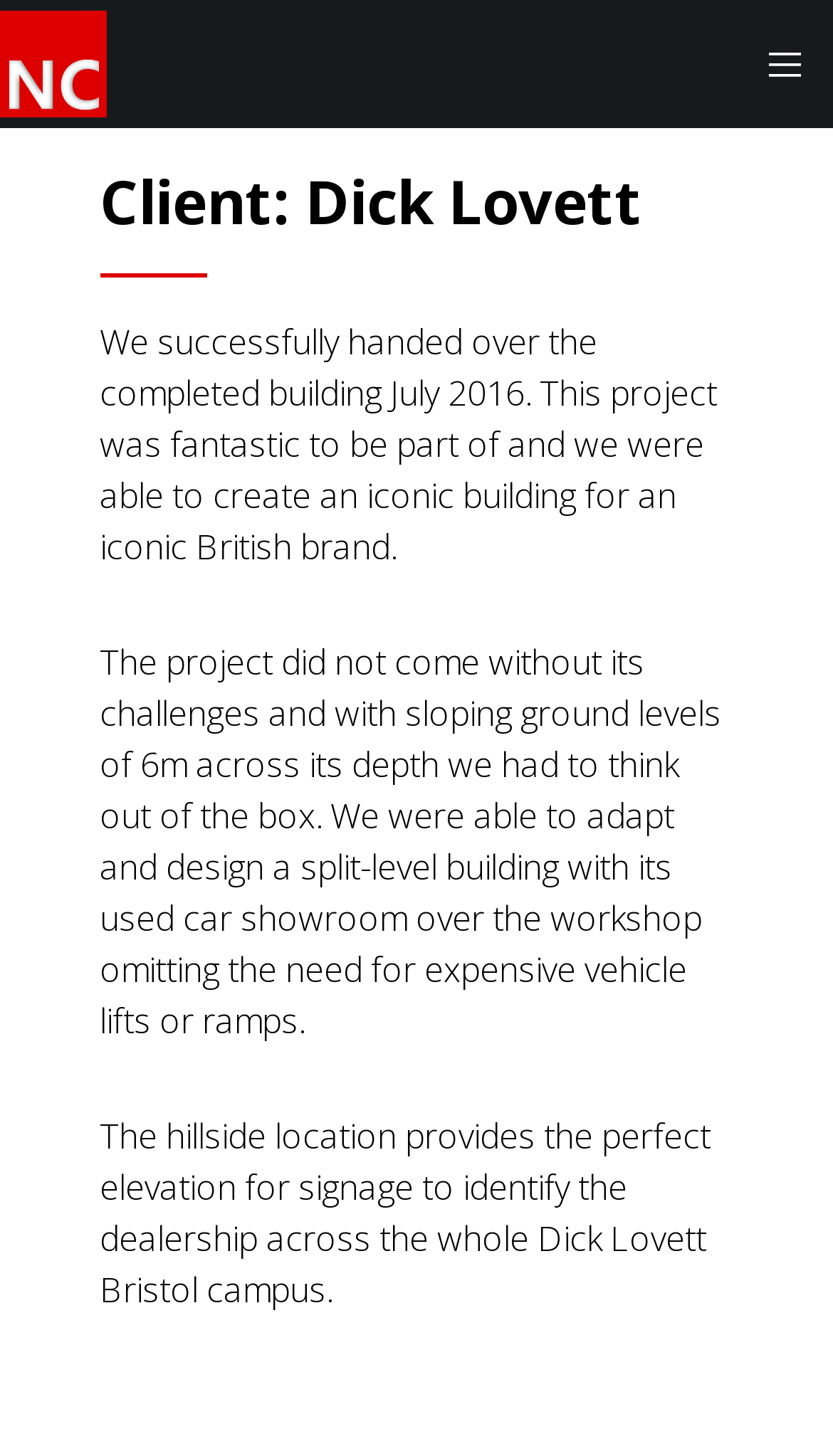What was a challenge in designing the building?
Provide a detailed answer to the question using information from the image.

I found the answer by reading the StaticText element that says 'The project did not come without its challenges and with sloping ground levels of 6m across its depth...' which mentions the sloping ground levels as a challenge in designing the building.